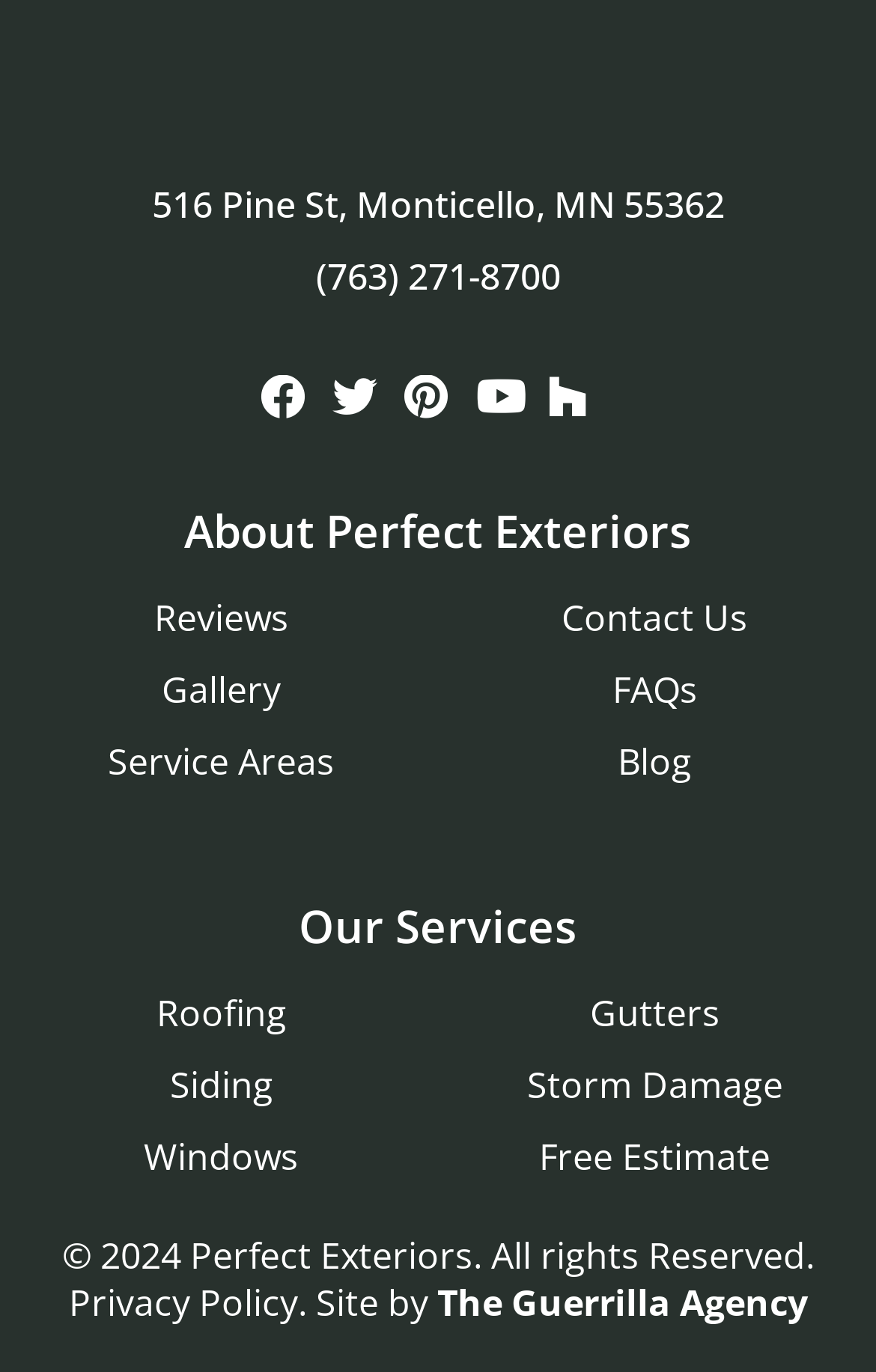Use a single word or phrase to answer the following:
What is the phone number of Perfect Exteriors?

(763) 271-8700